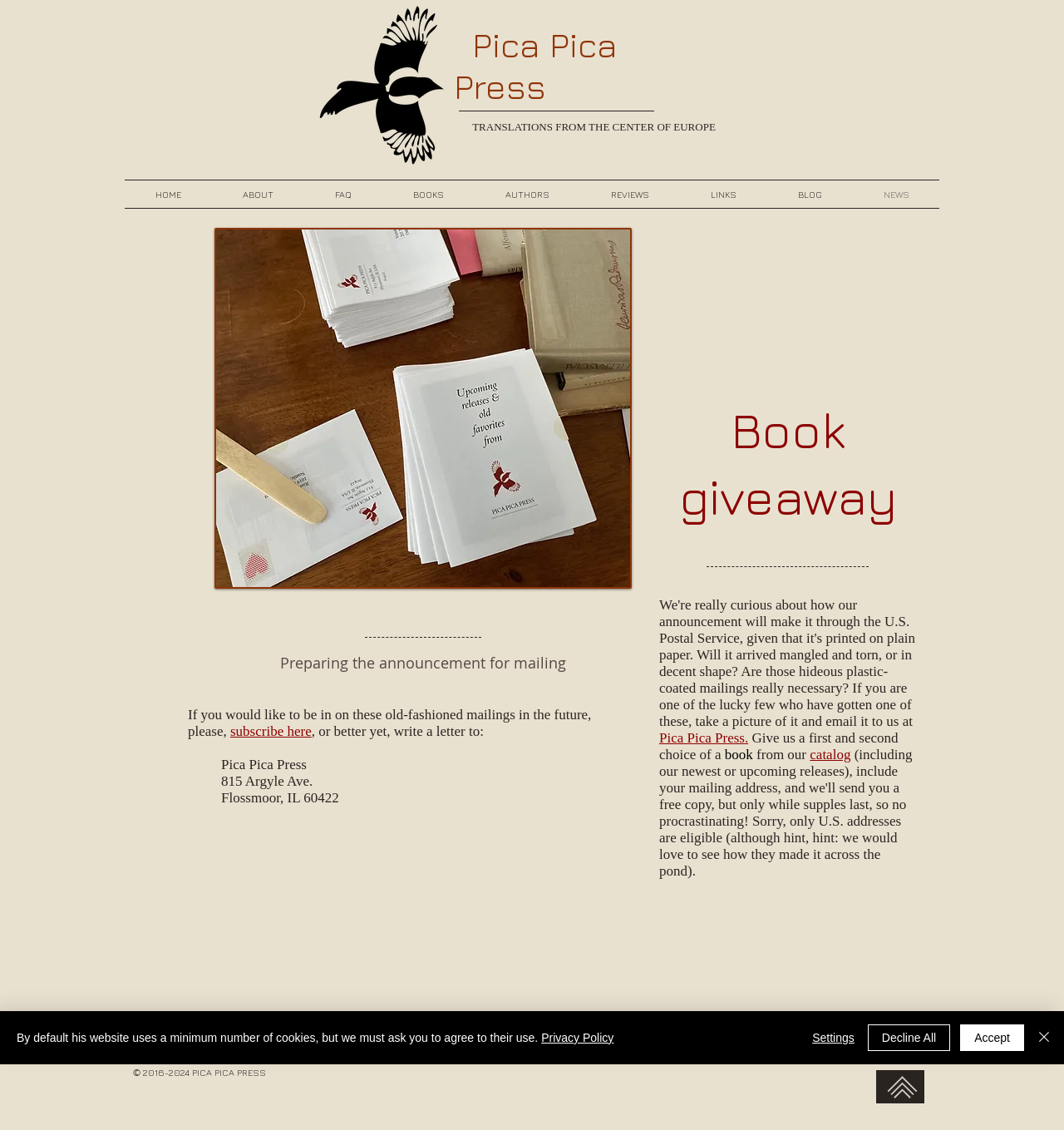Construct a thorough caption encompassing all aspects of the webpage.

The webpage is titled "Book Giveaway | Pica Pica Press" and has a prominent heading "Pica Pica Press" at the top center. Below this heading, there is a static text "TRANSLATIONS FROM THE CENTER OF EUROPE". 

On the top left, there is a navigation menu labeled "Site" with 8 links: "HOME", "ABOUT", "FAQ", "BOOKS", "AUTHORS", "REVIEWS", "LINKS", and "BLOG". 

The main content of the webpage is divided into two sections. The first section is about a book giveaway, with a link "Pica Pica Press Book giveaway" and an image associated with it. Below this, there is a heading "Preparing the announcement for mailing" and a paragraph of text explaining how to subscribe to their mailings. 

The second section is about the book giveaway itself, with a heading "Book giveaway" and a link "Pica Pica Press." The text explains that subscribers can send a picture of their announcement and receive a free book, and provides instructions on how to participate.

At the bottom of the page, there is a copyright notice "© 2016-2024 PICA PICA PRESS" and a link to an unknown page. 

A prominent alert message is displayed at the bottom of the page, asking users to agree to the use of cookies, with links to the "Privacy Policy" and buttons to "Accept", "Decline All", "Settings", and "Close".